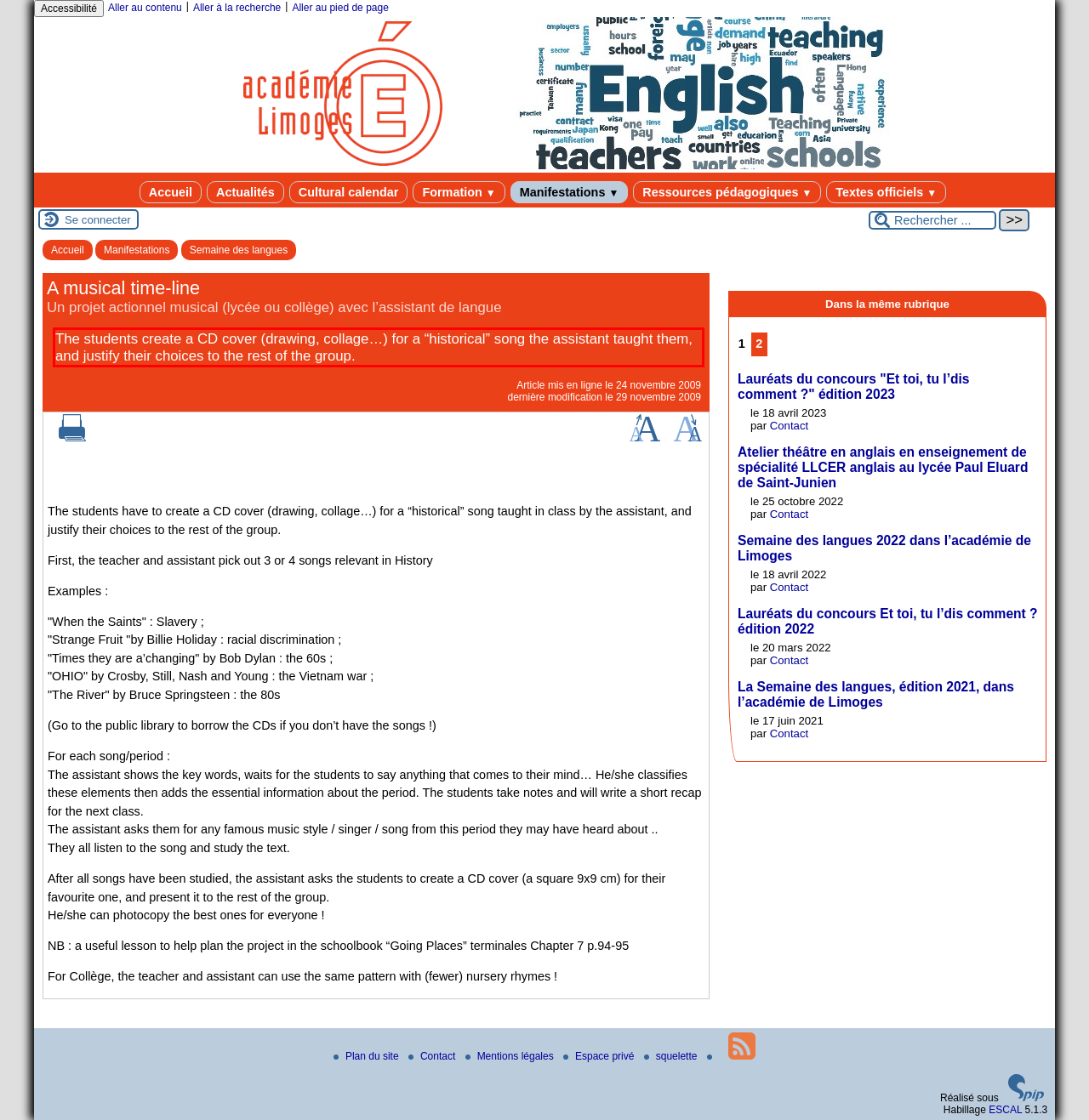Please perform OCR on the text within the red rectangle in the webpage screenshot and return the text content.

The students create a CD cover (drawing, collage…) for a “historical” song the assistant taught them, and justify their choices to the rest of the group.